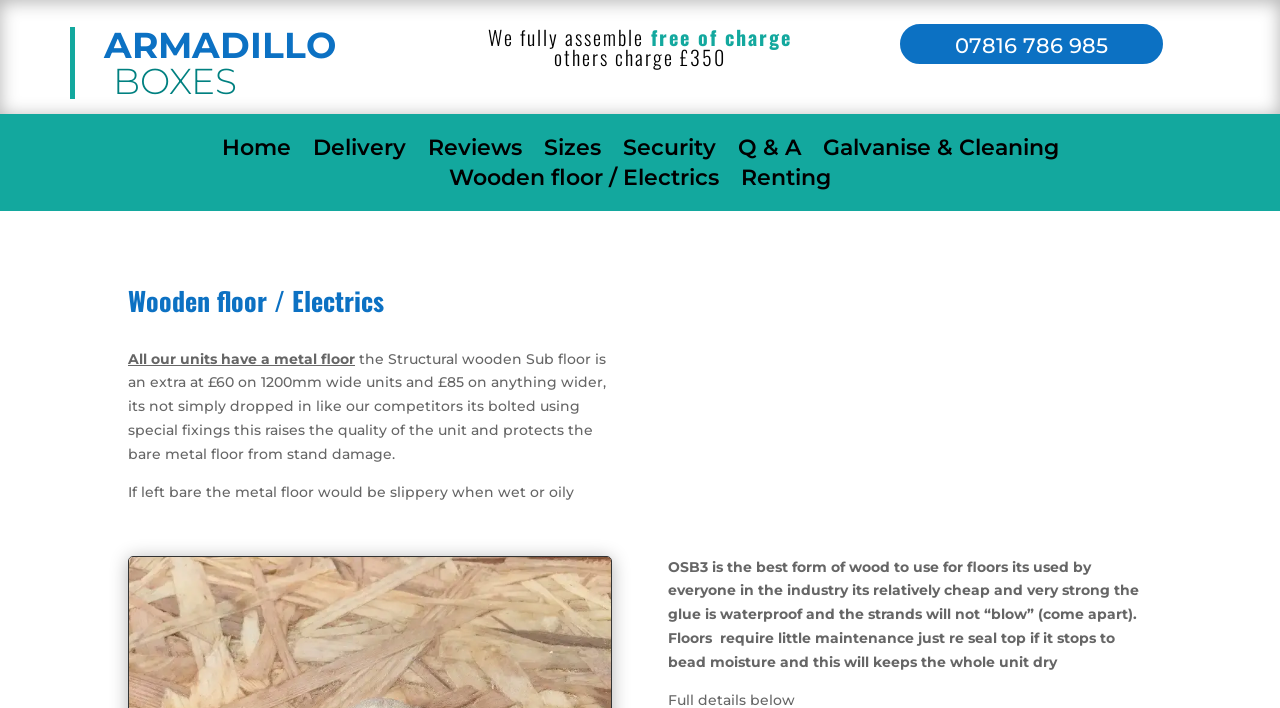Locate the bounding box coordinates of the area to click to fulfill this instruction: "Click on the 'Wooden floor / Electrics' link". The bounding box should be presented as four float numbers between 0 and 1, in the order [left, top, right, bottom].

[0.351, 0.242, 0.562, 0.273]